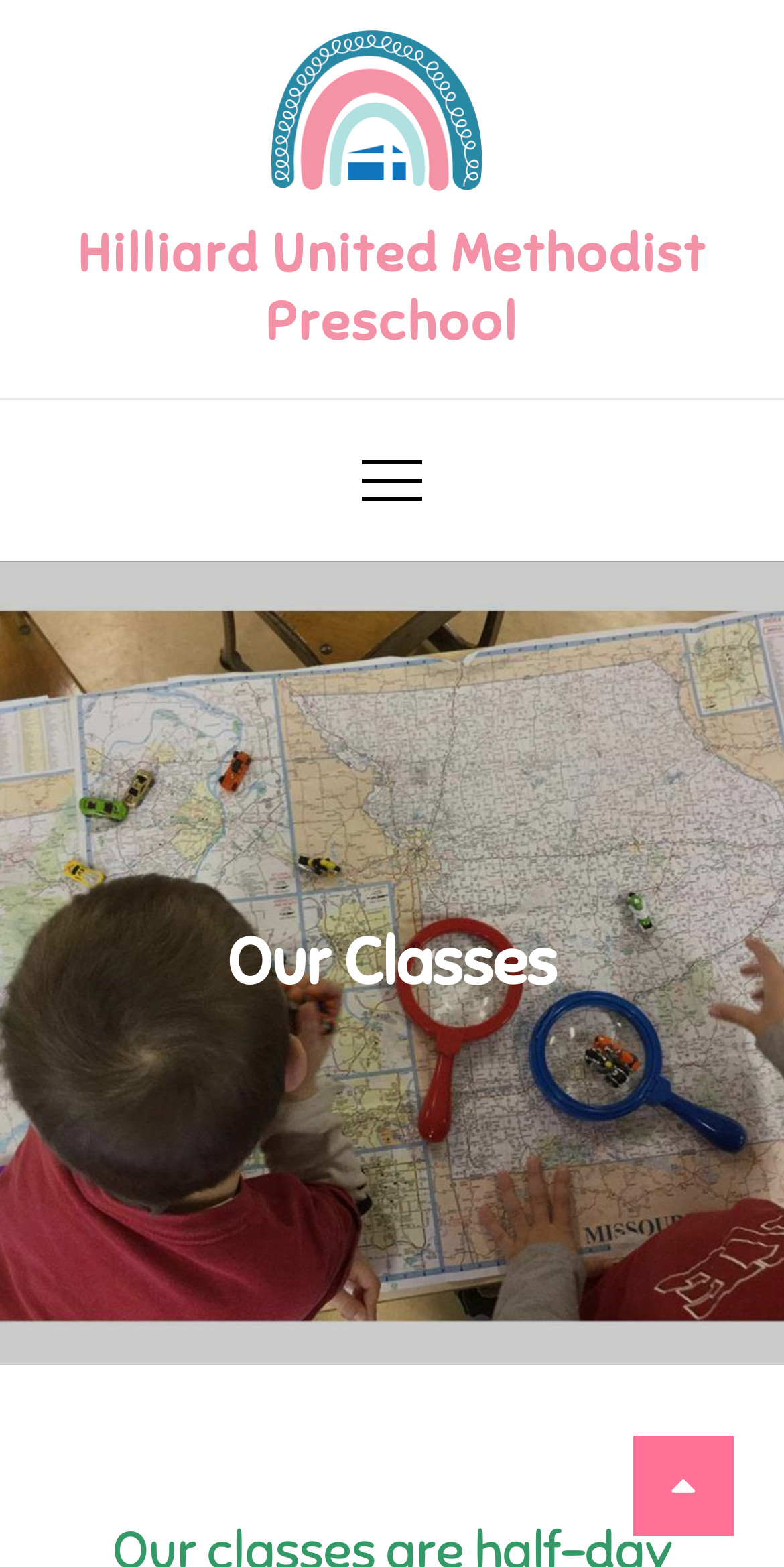Please extract the webpage's main title and generate its text content.

Hilliard United Methodist Preschool